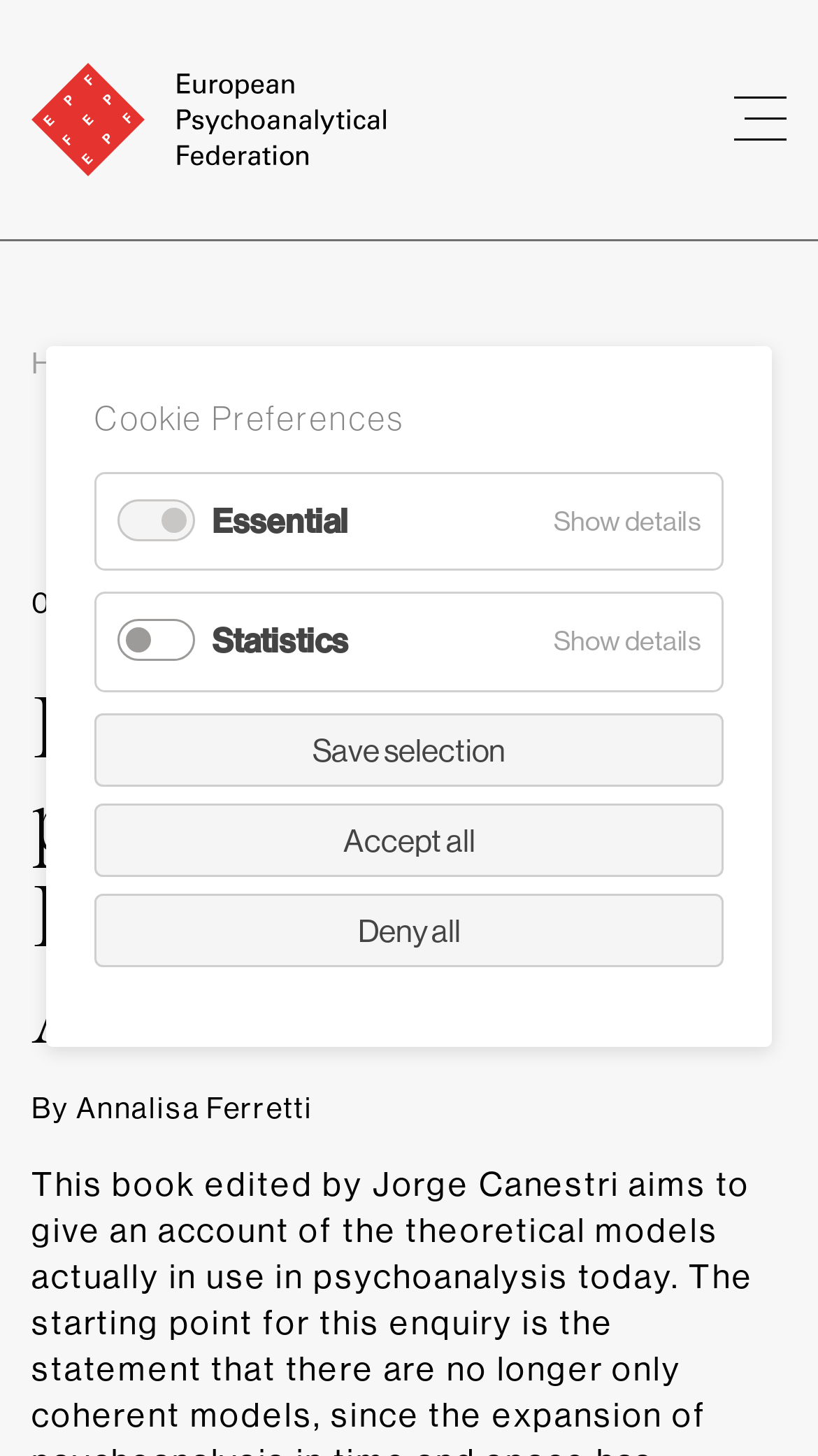Please identify the bounding box coordinates of the element I need to click to follow this instruction: "Click the button at the bottom".

[0.805, 0.85, 0.918, 0.911]